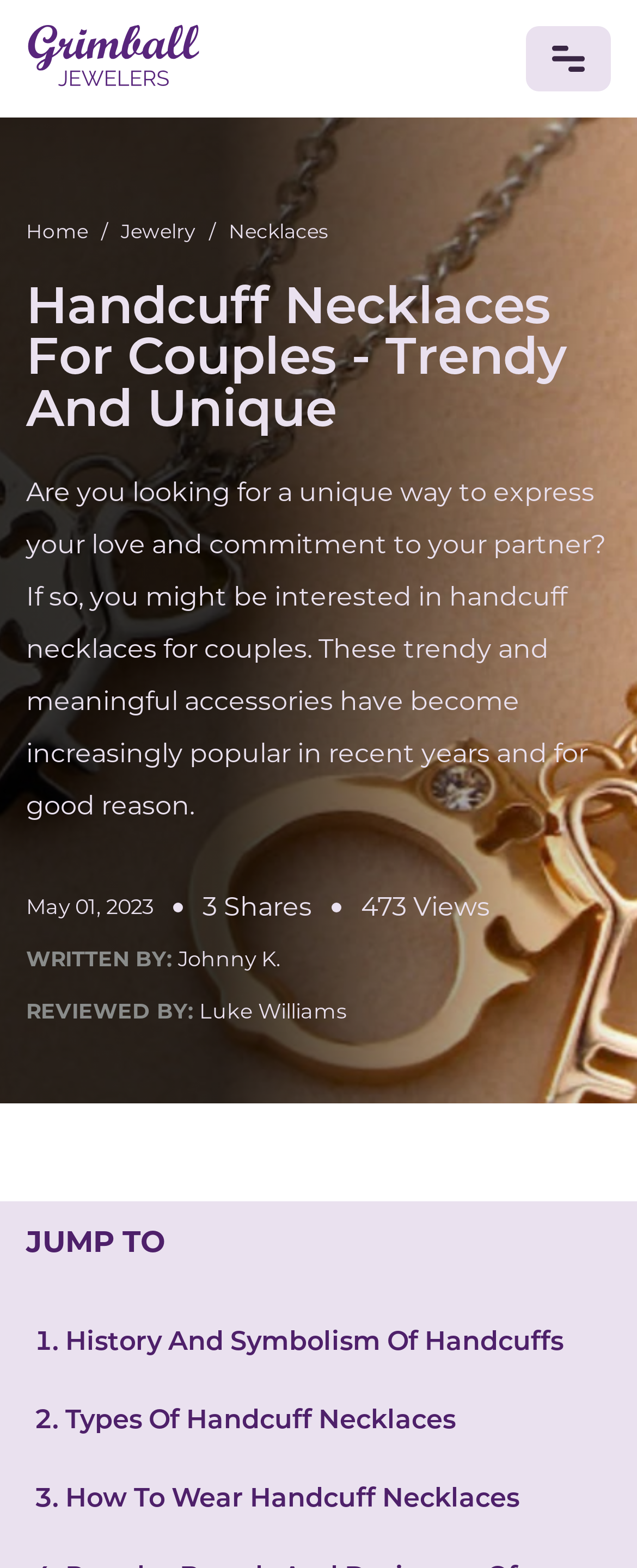What is the main topic of this webpage?
Please ensure your answer to the question is detailed and covers all necessary aspects.

Based on the webpage content, the main topic is about handcuff necklaces for couples, which is a unique way to express love and commitment.